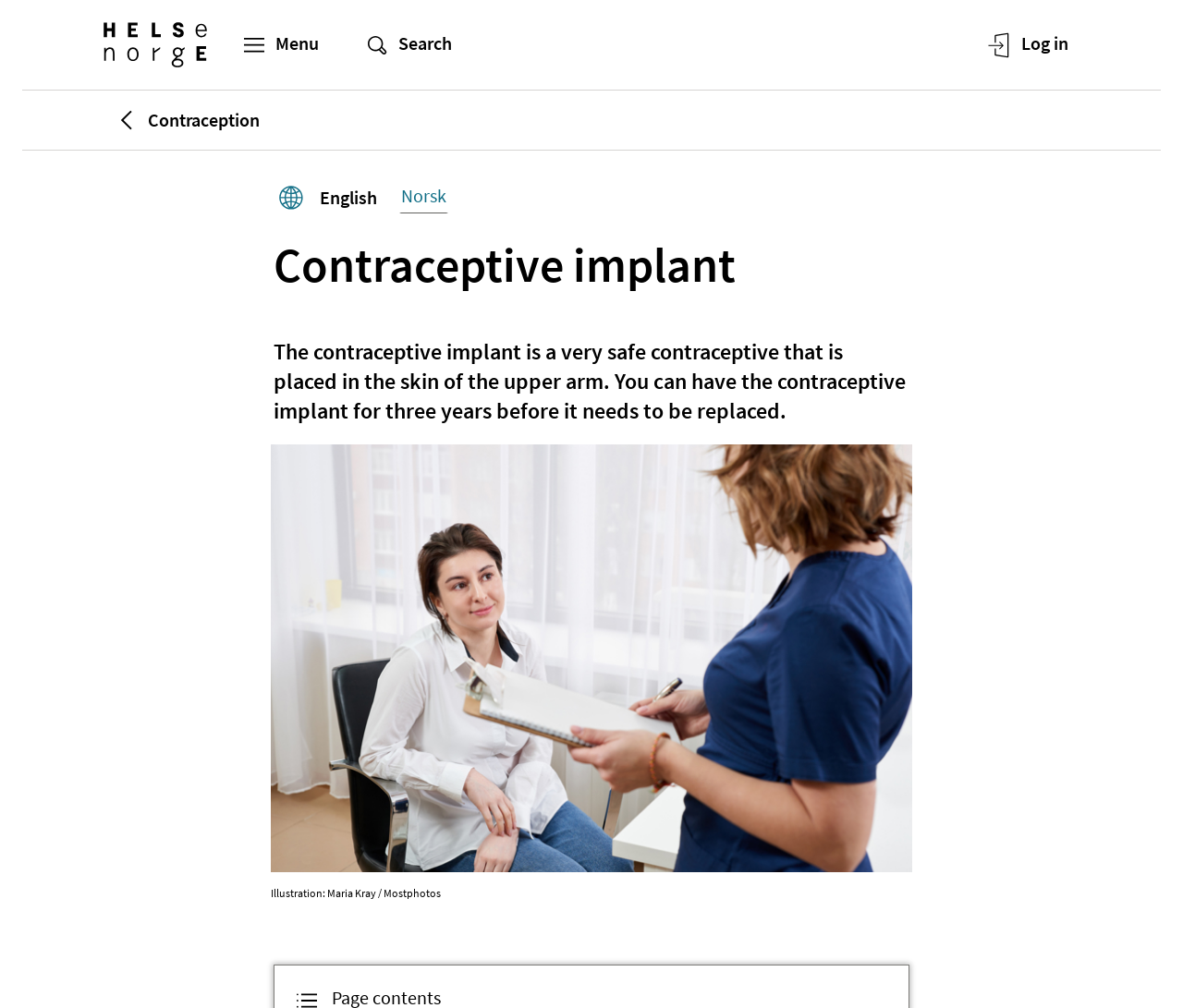Provide the bounding box coordinates in the format (top-left x, top-left y, bottom-right x, bottom-right y). All values are floating point numbers between 0 and 1. Determine the bounding box coordinate of the UI element described as: Extenze Commercial Couple

None